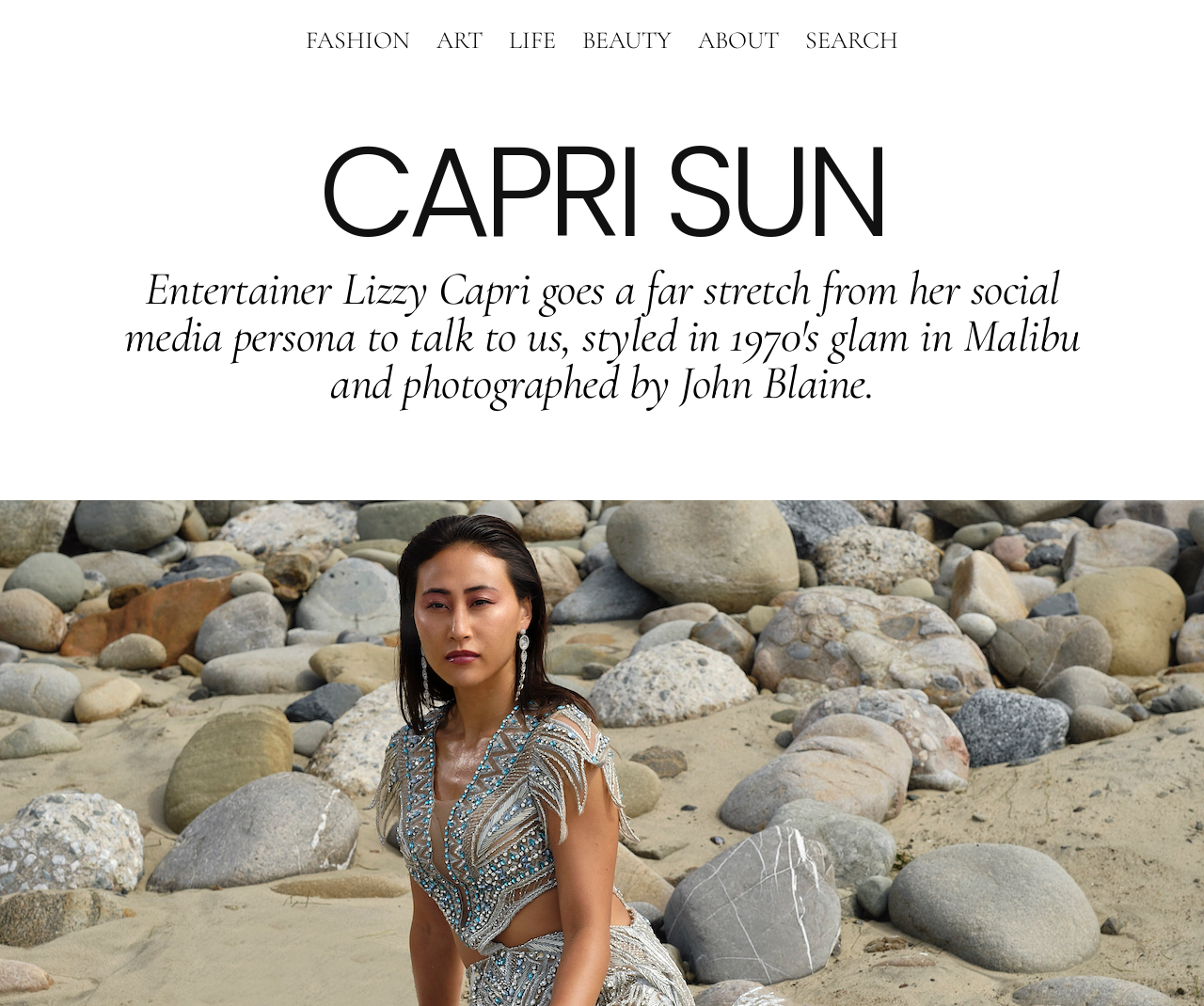What is the relative position of the 'ART' link?
Using the image, give a concise answer in the form of a single word or short phrase.

Second from the left